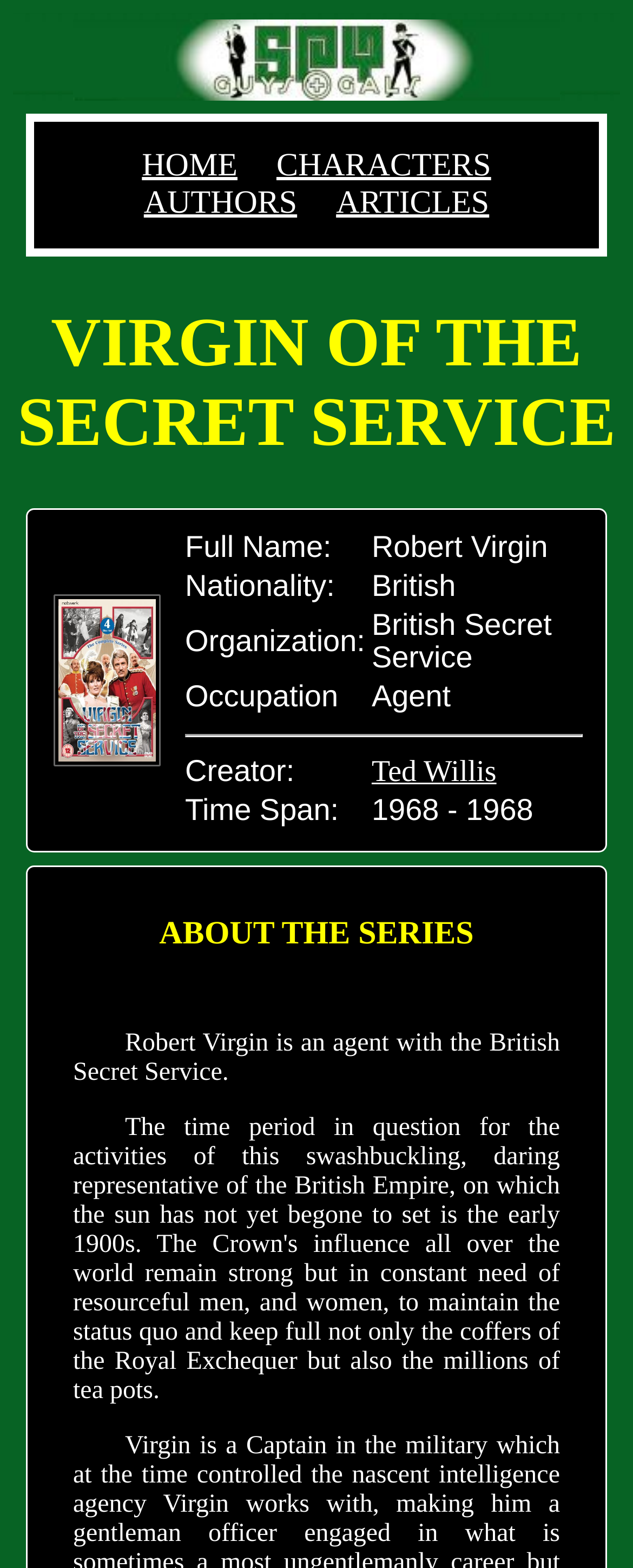Determine the main text heading of the webpage and provide its content.

VIRGIN OF THE SECRET SERVICE